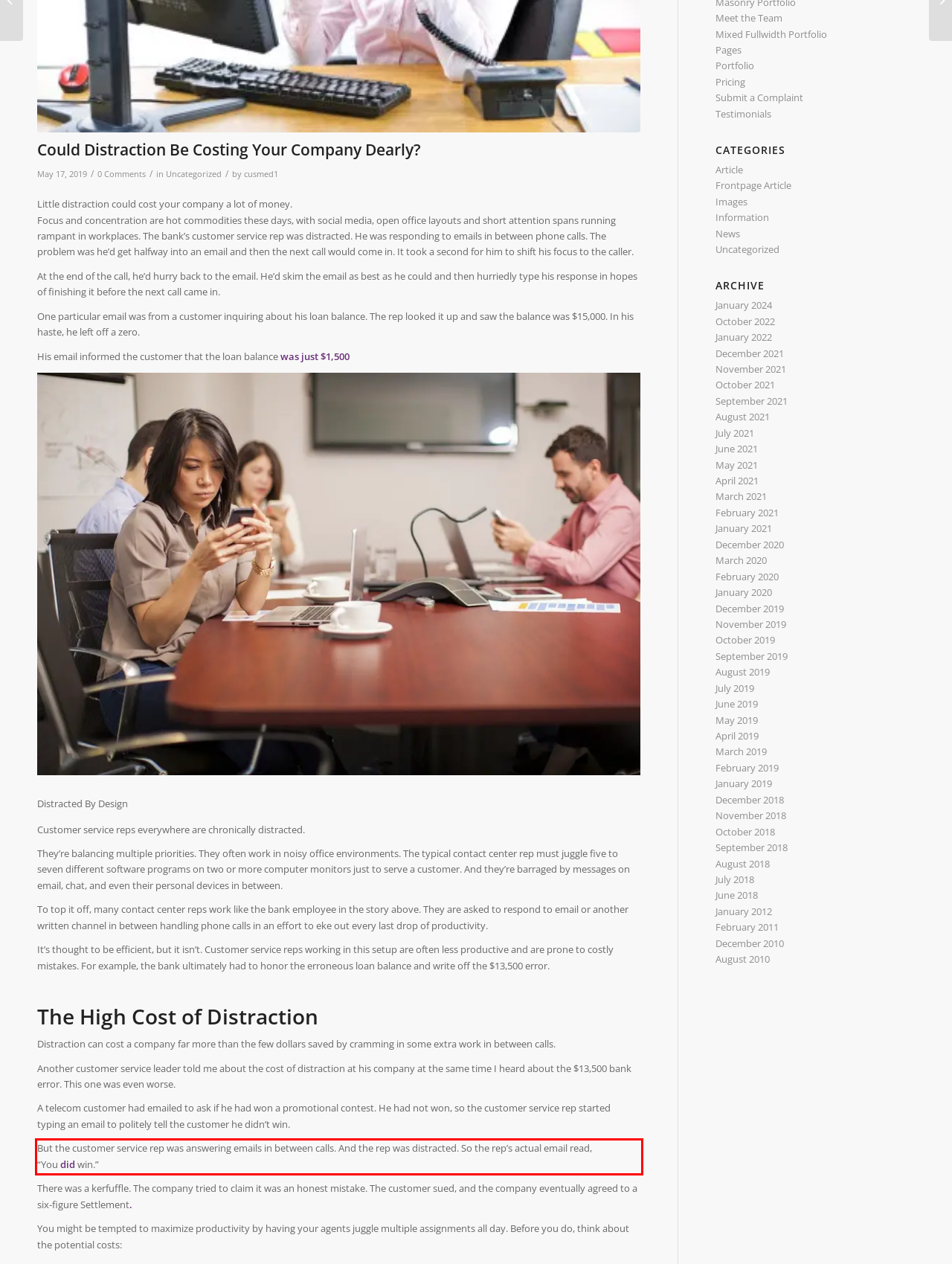You are given a screenshot with a red rectangle. Identify and extract the text within this red bounding box using OCR.

But the customer service rep was answering emails in between calls. And the rep was distracted. So the rep’s actual email read, “You did win.”